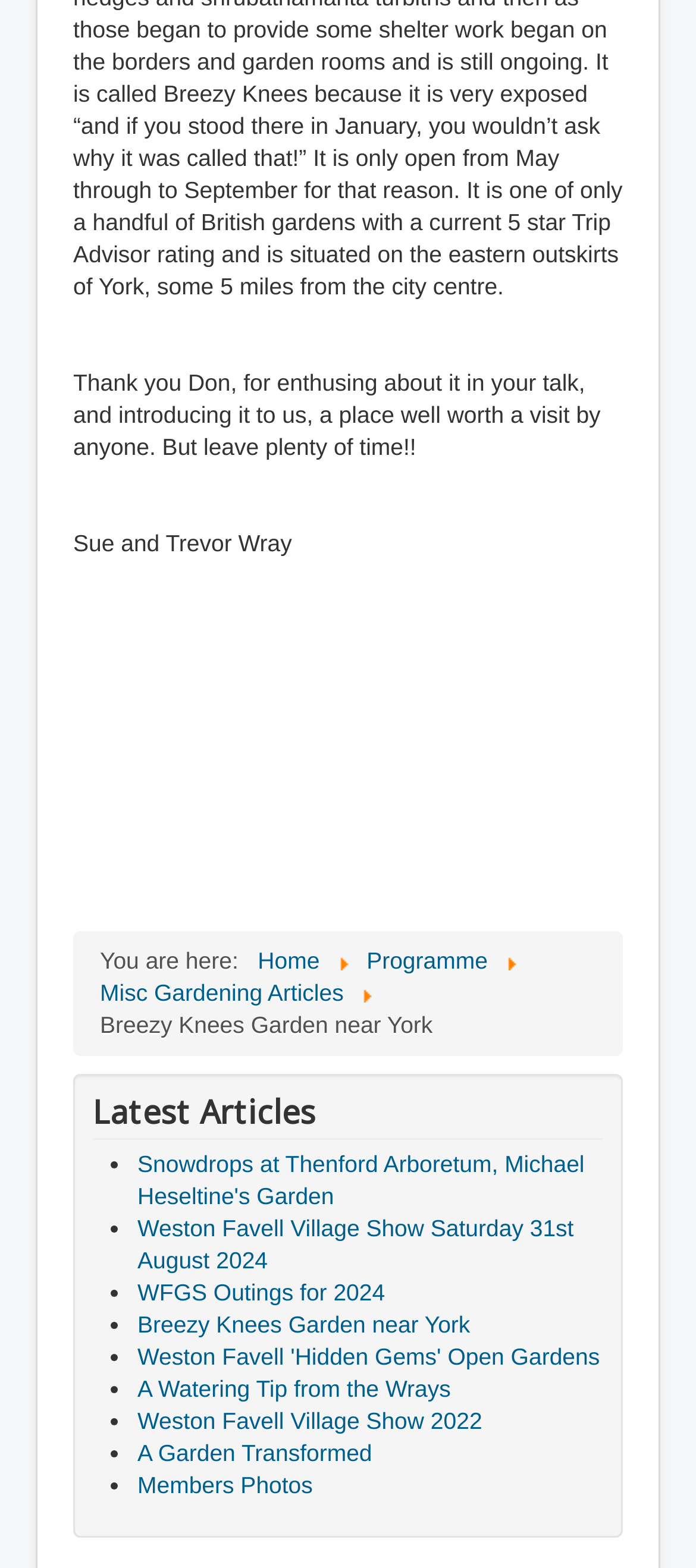How many links are in the 'Breadcrumbs' navigation?
Provide a detailed and well-explained answer to the question.

I counted the number of links in the 'Breadcrumbs' navigation, and there are 4 links: 'Home', 'Programme', 'Misc Gardening Articles', and 'Breezy Knees Garden near York'.